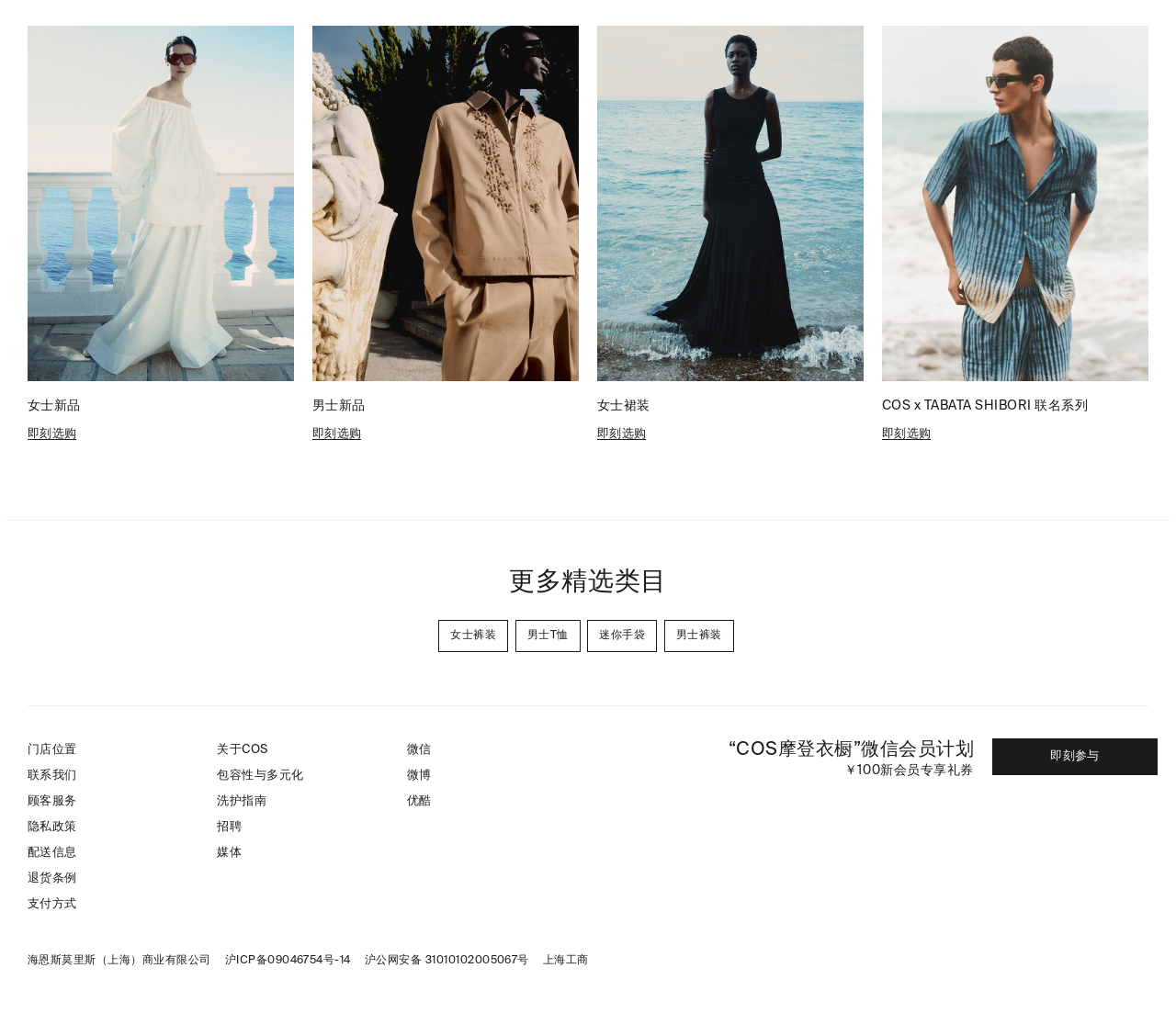Locate the bounding box coordinates of the element you need to click to accomplish the task described by this instruction: "Explore COS x TABATA SHIBORI collaboration series".

[0.75, 0.39, 0.925, 0.403]